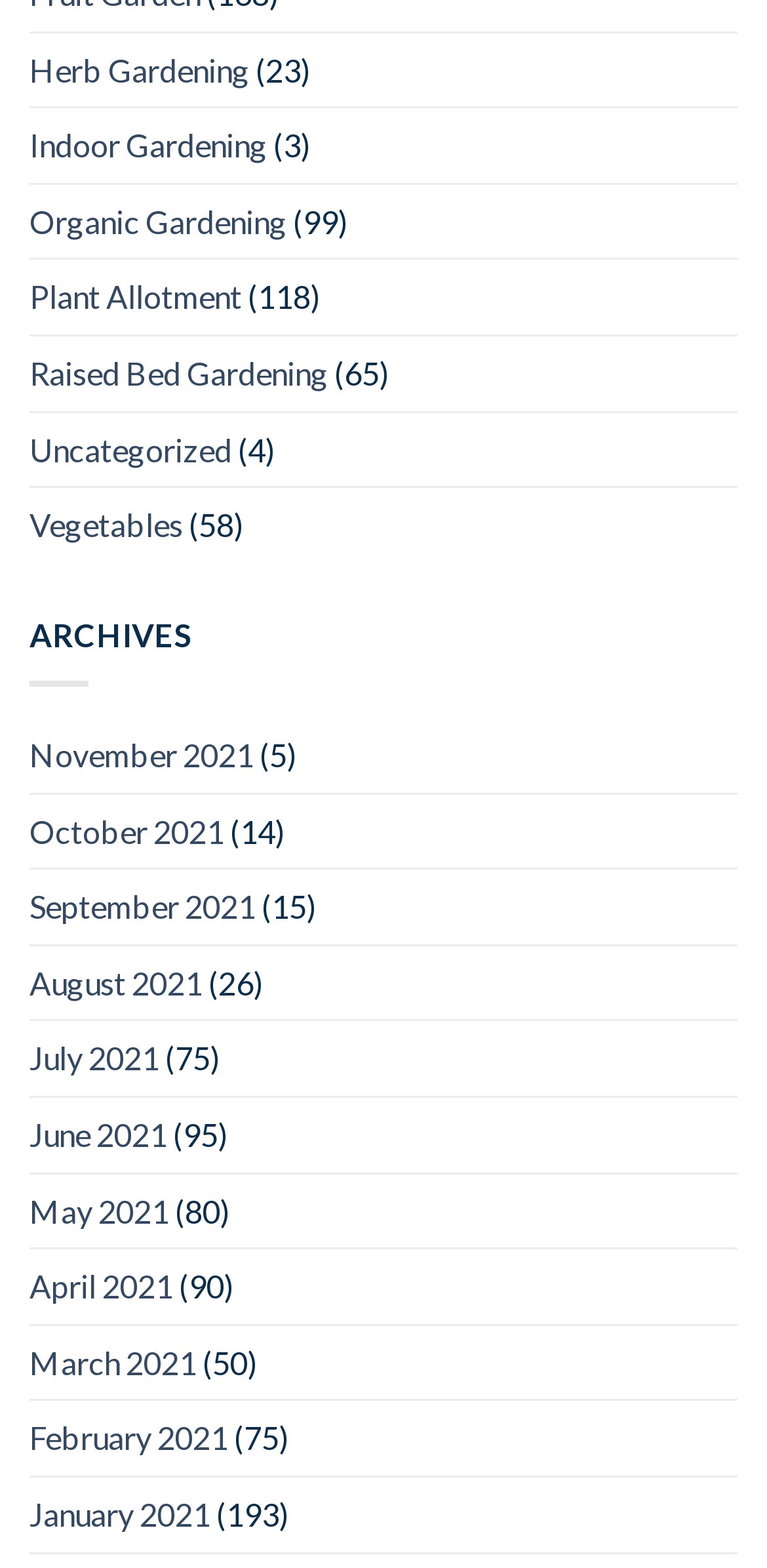Can you pinpoint the bounding box coordinates for the clickable element required for this instruction: "View archives"? The coordinates should be four float numbers between 0 and 1, i.e., [left, top, right, bottom].

[0.038, 0.393, 0.252, 0.416]